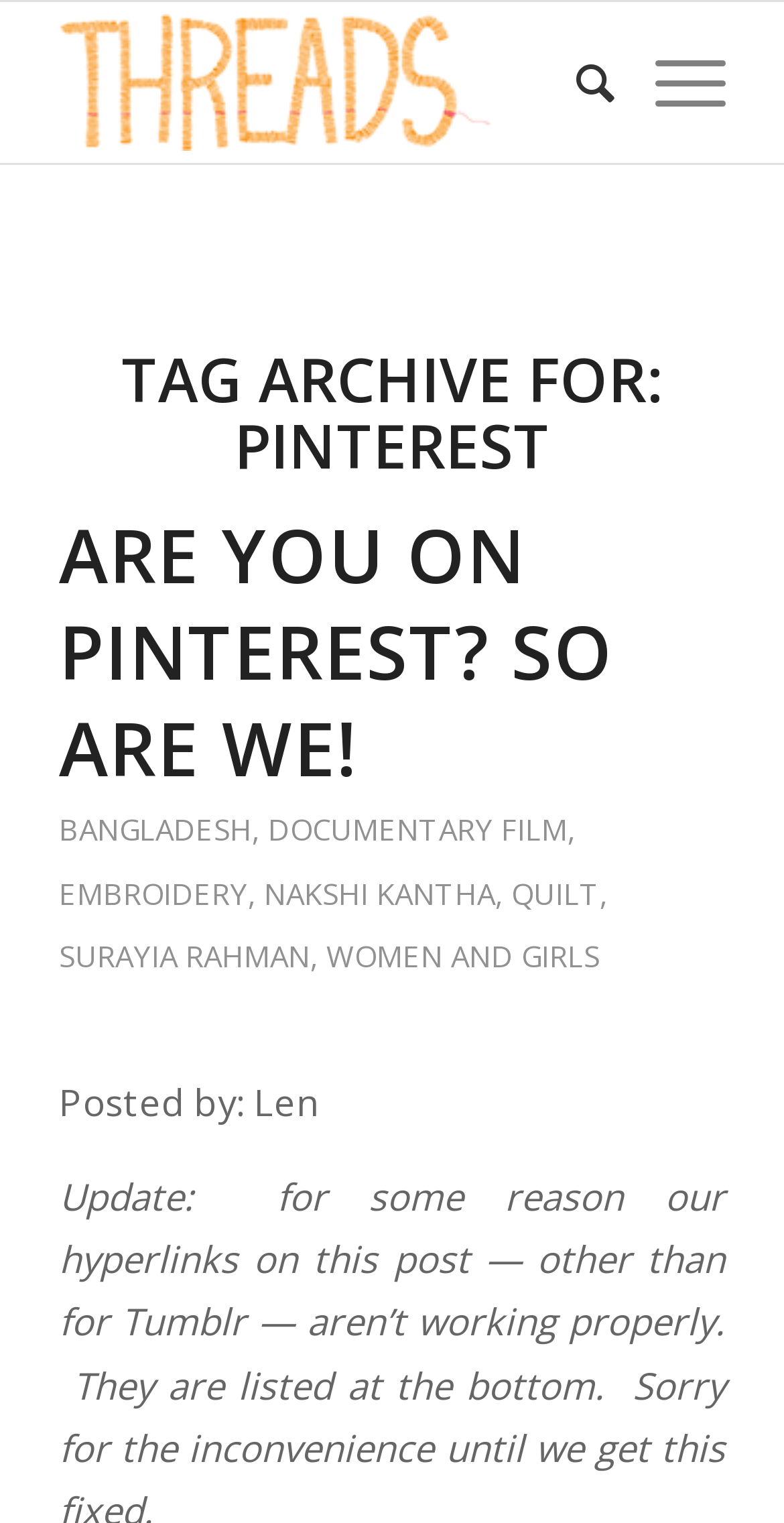Extract the bounding box coordinates for the UI element described as: "Embroidery".

[0.075, 0.573, 0.316, 0.599]